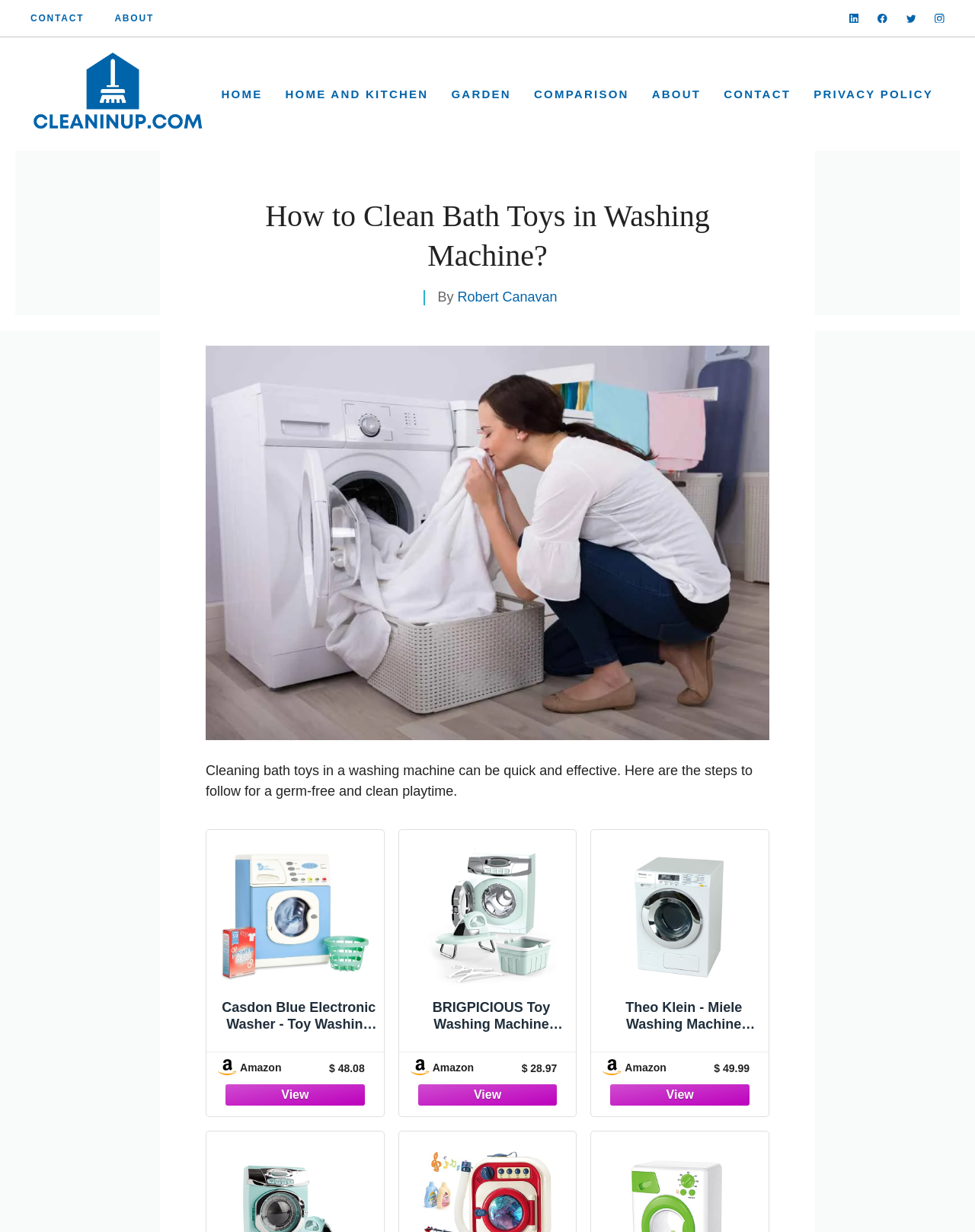Respond to the following question with a brief word or phrase:
What is the price of the first toy washing machine listed?

$ 48.08